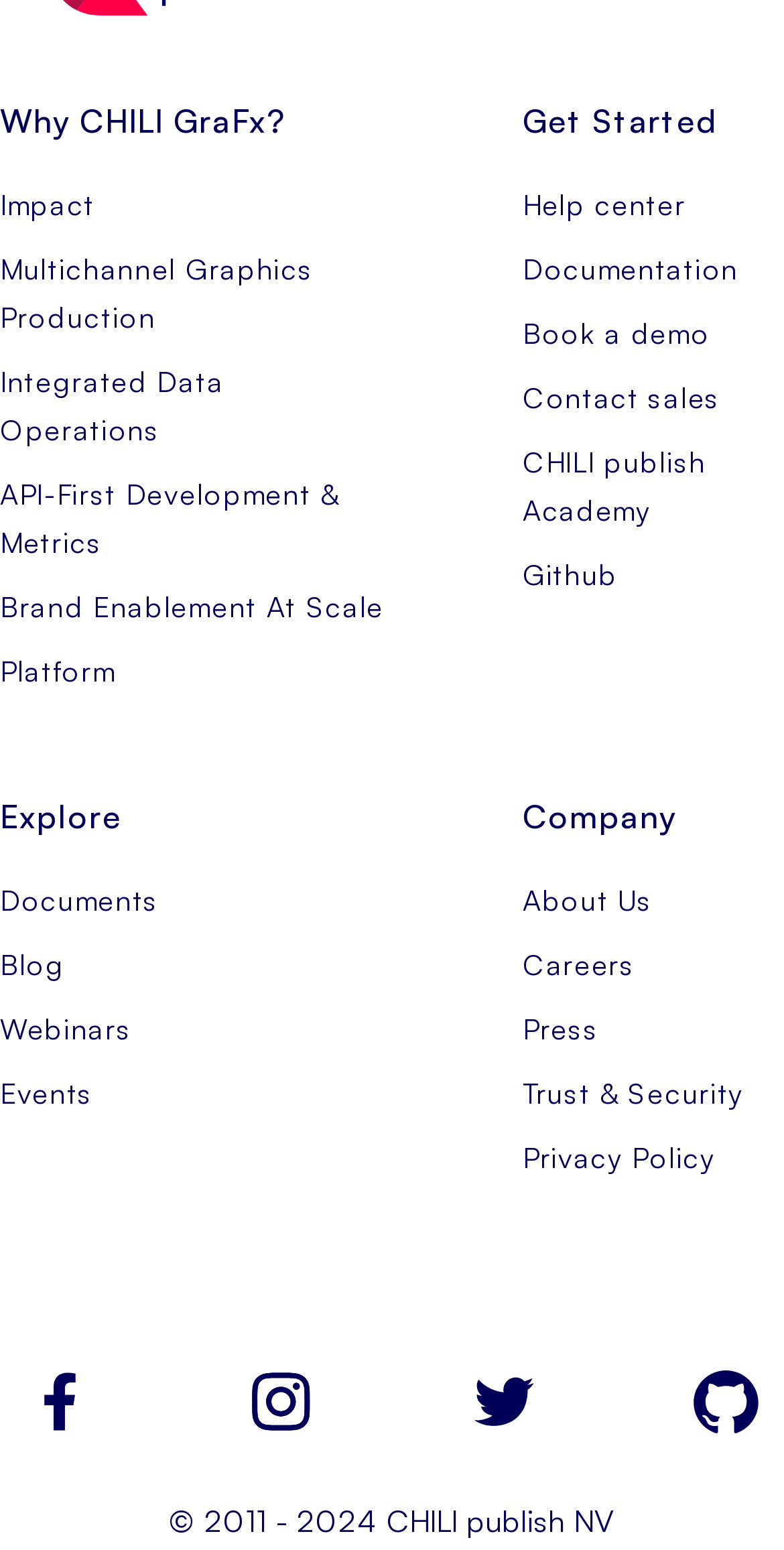Provide a short, one-word or phrase answer to the question below:
How many description list terms are on the webpage?

2